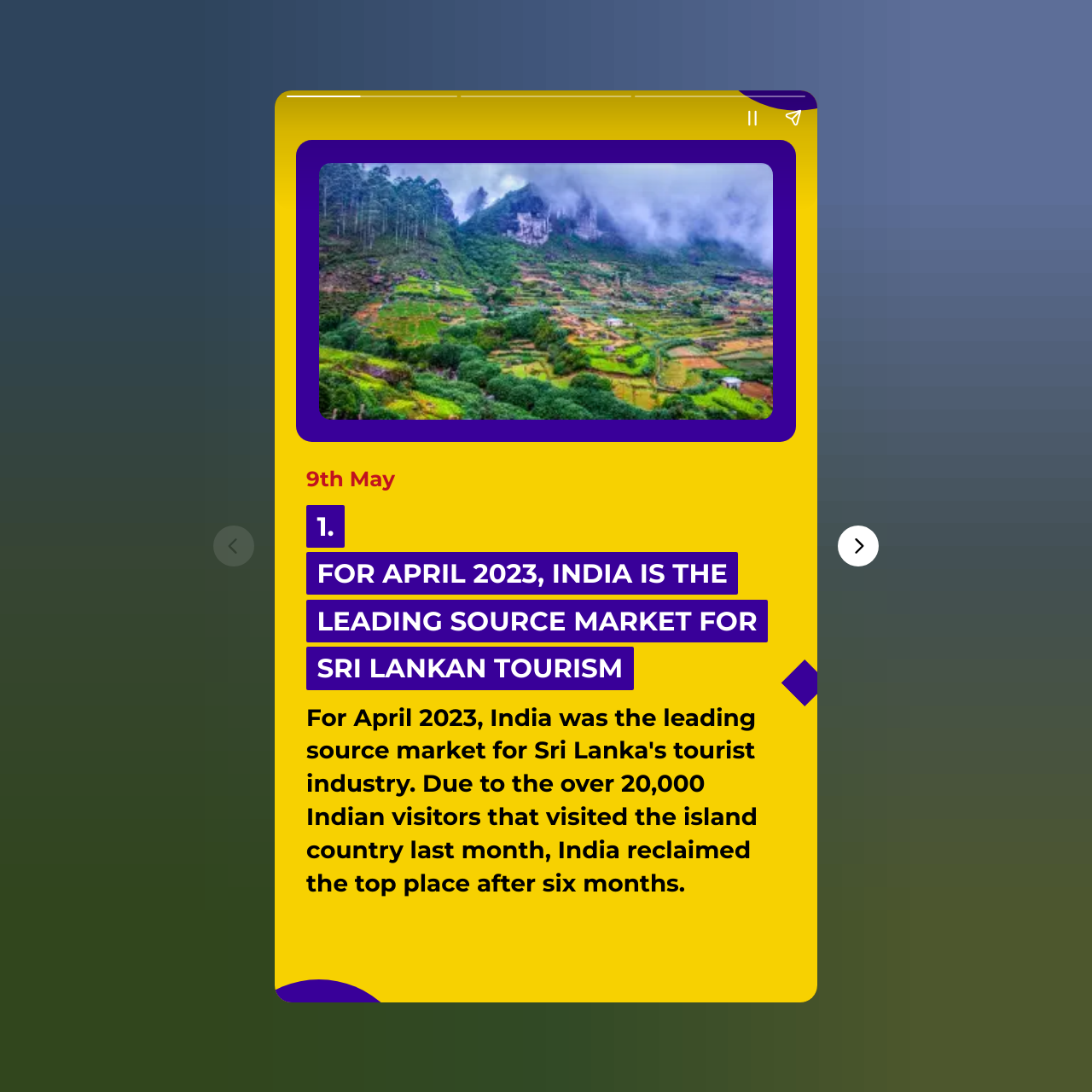Give a one-word or short phrase answer to the question: 
What is the purpose of the 'Previous page' button?

To go to previous page